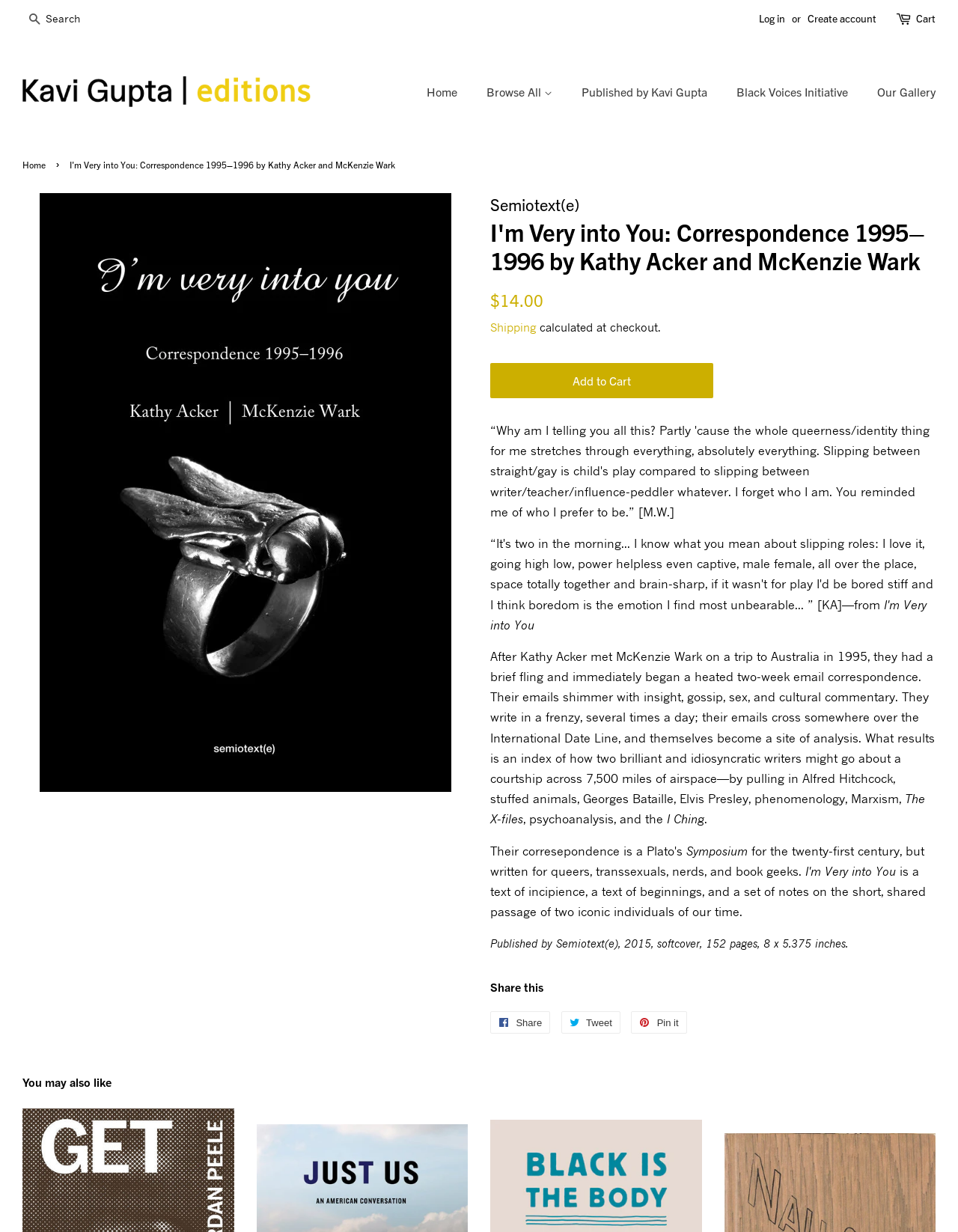Determine the bounding box coordinates of the clickable region to carry out the instruction: "Share this book on Facebook".

[0.512, 0.821, 0.574, 0.839]